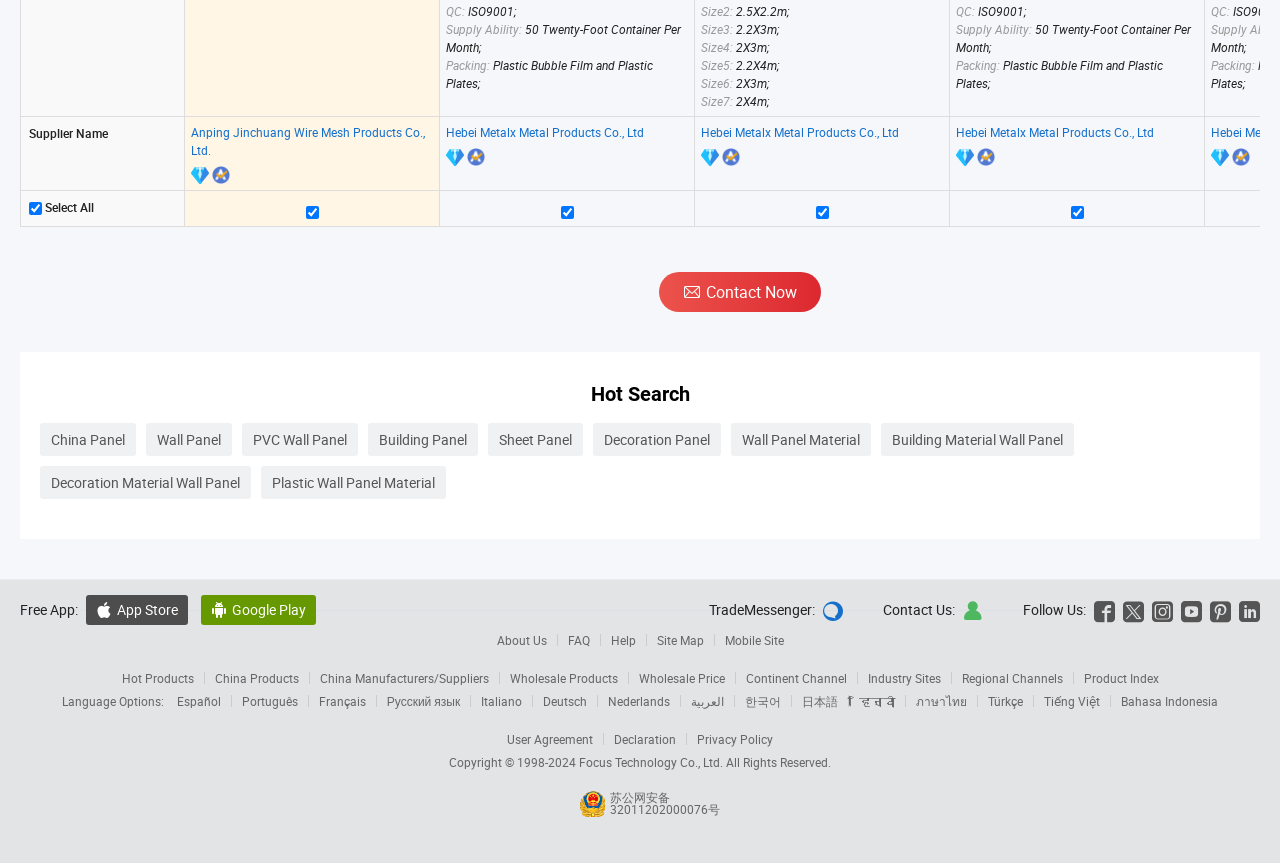Could you determine the bounding box coordinates of the clickable element to complete the instruction: "Download app from App Store"? Provide the coordinates as four float numbers between 0 and 1, i.e., [left, top, right, bottom].

[0.067, 0.689, 0.147, 0.724]